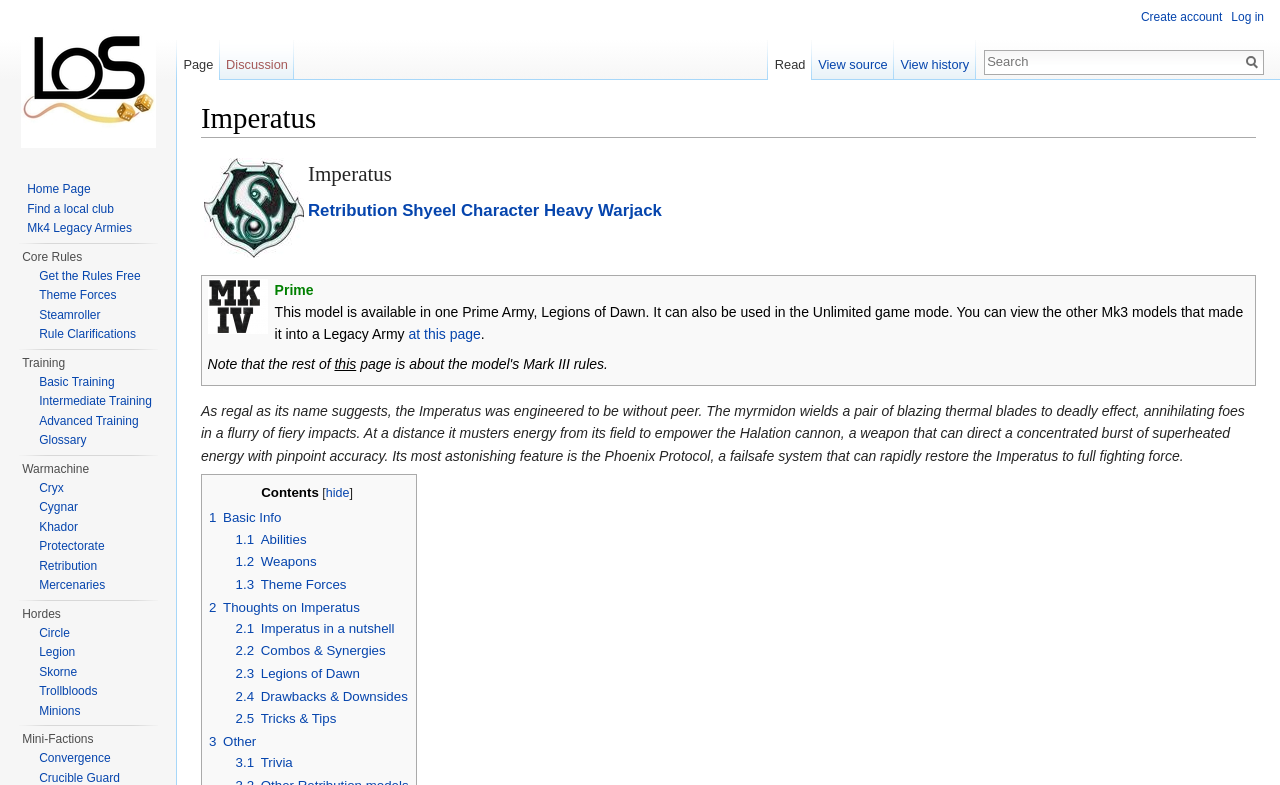What is the name of the model described on this page?
From the details in the image, answer the question comprehensively.

The name of the model can be found in the text description of the model, which starts with 'As regal as its name suggests, the Imperatus was engineered to be without peer.'